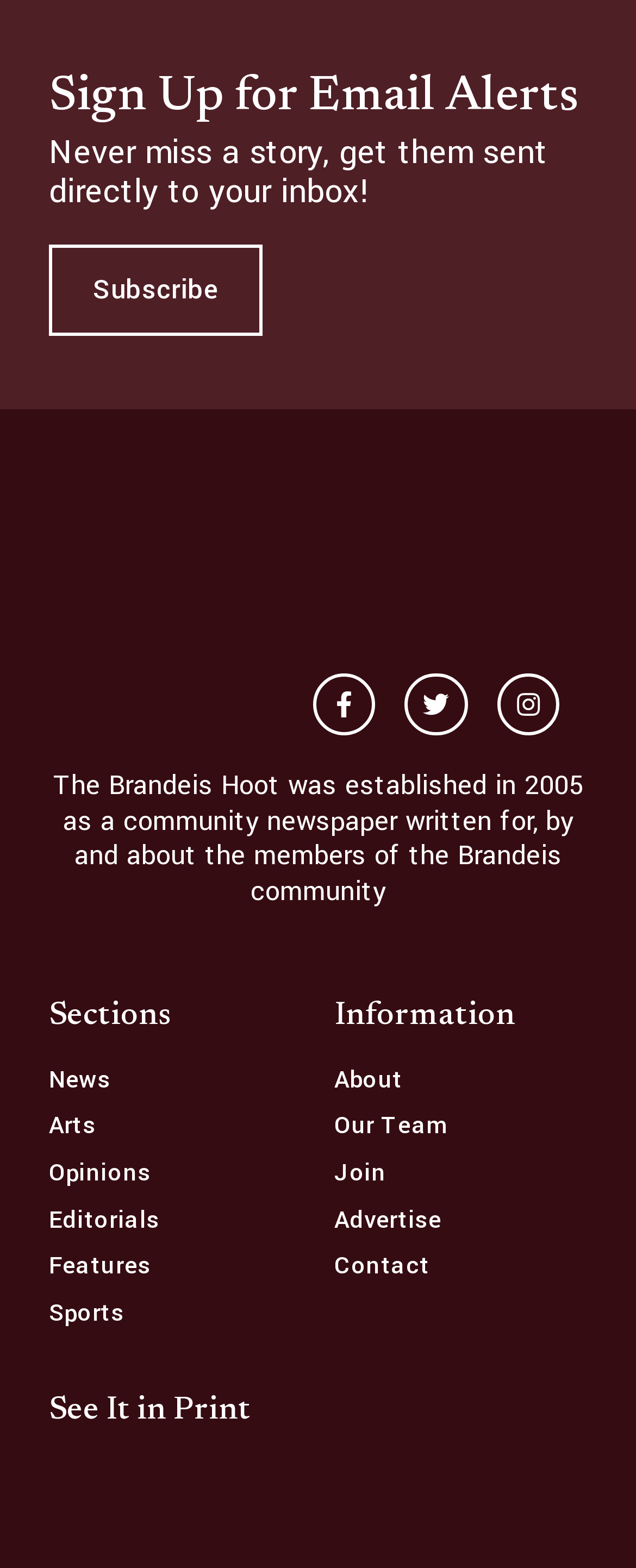Predict the bounding box coordinates of the area that should be clicked to accomplish the following instruction: "Follow on Facebook". The bounding box coordinates should consist of four float numbers between 0 and 1, i.e., [left, top, right, bottom].

[0.492, 0.429, 0.591, 0.469]